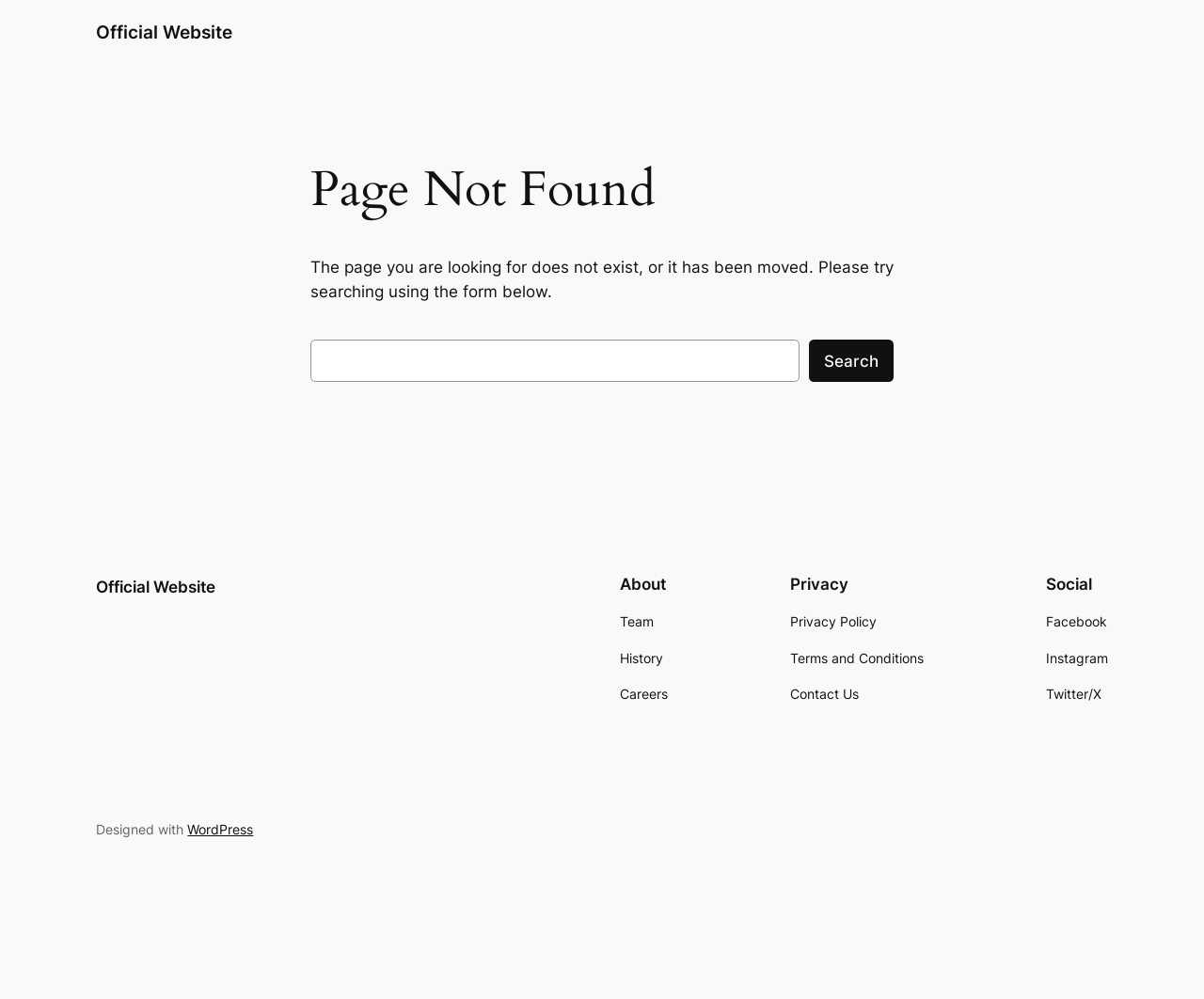Using floating point numbers between 0 and 1, provide the bounding box coordinates in the format (top-left x, top-left y, bottom-right x, bottom-right y). Locate the UI element described here: Shop By Collection

None